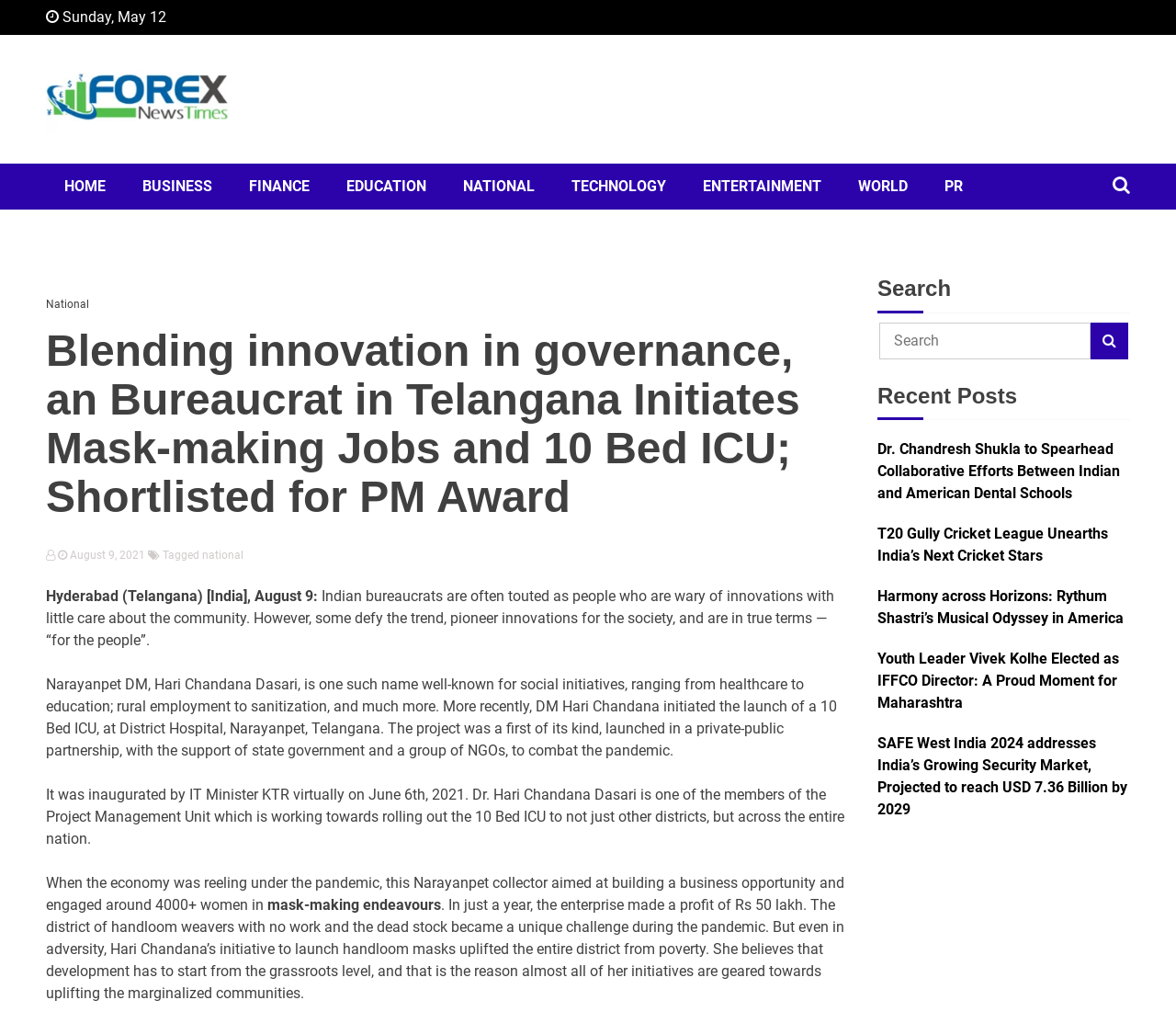Using the provided element description: "parent_node: Forex News Times", determine the bounding box coordinates of the corresponding UI element in the screenshot.

[0.039, 0.034, 0.195, 0.16]